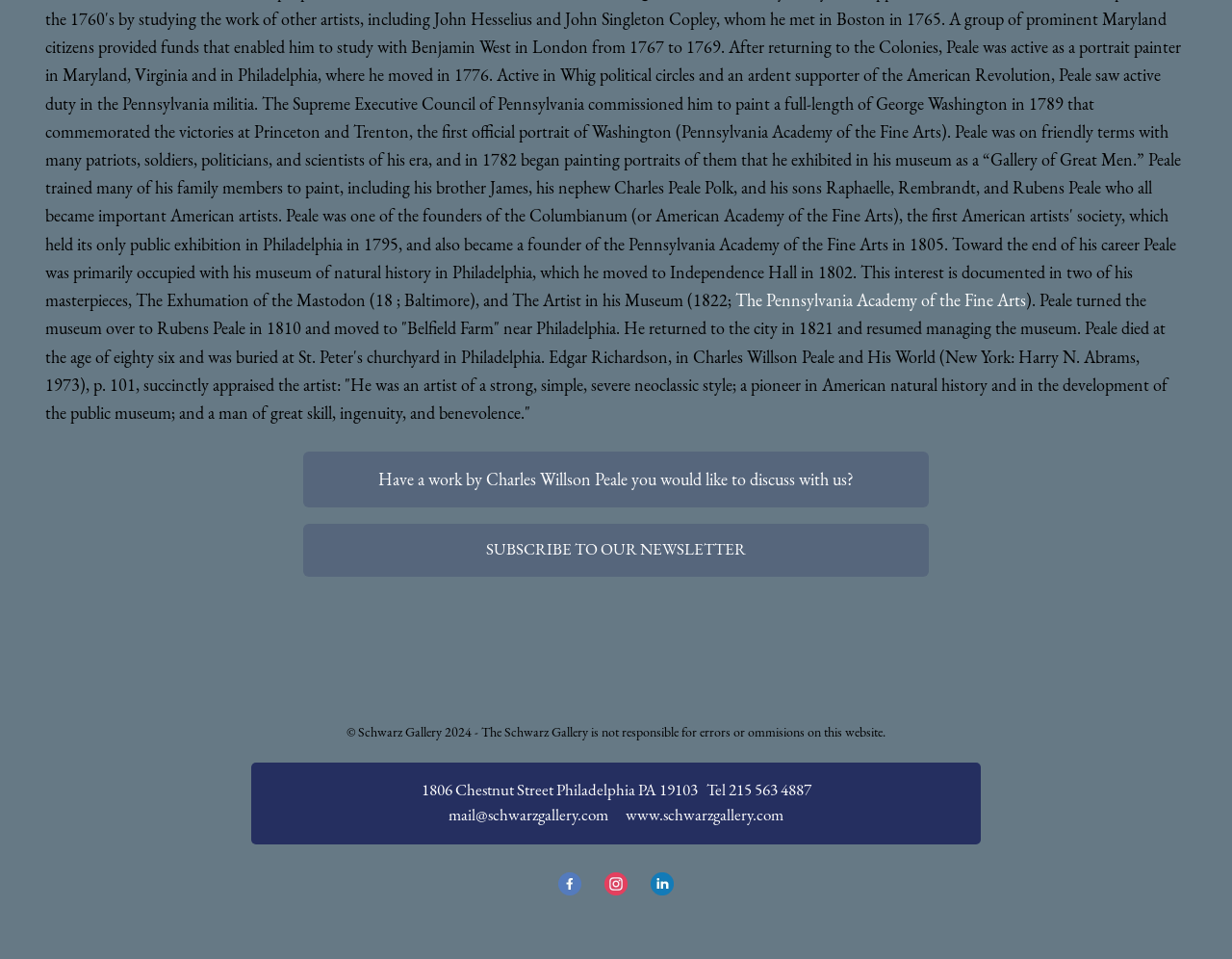Can you specify the bounding box coordinates for the region that should be clicked to fulfill this instruction: "Send an email to the gallery".

[0.364, 0.839, 0.494, 0.861]